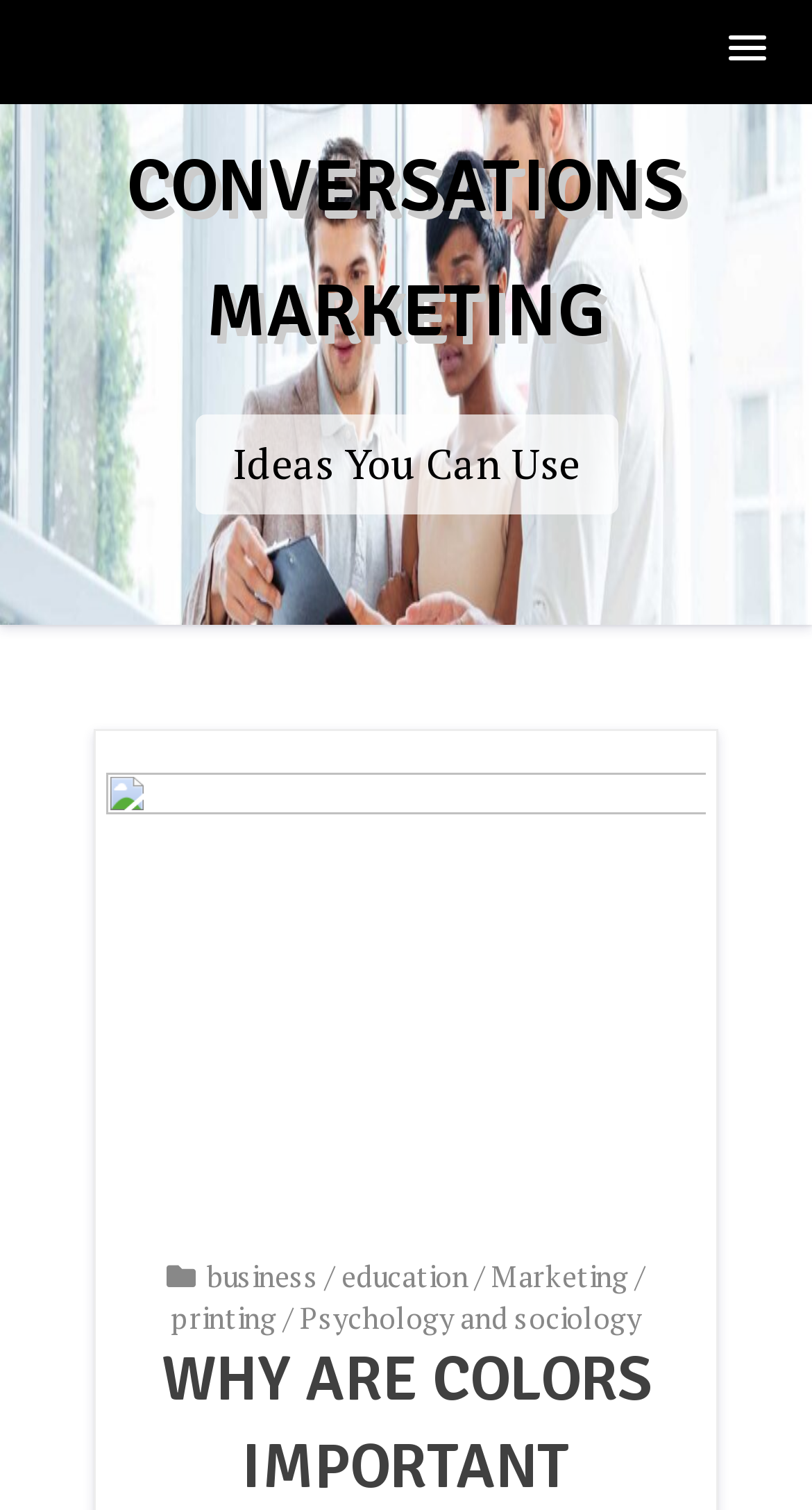Is there a button on the top right corner of the webpage?
Please provide a detailed answer to the question.

There is a button element located at the top right corner of the webpage, with a bounding box of [0.872, 0.014, 0.974, 0.054]. This button has a popup menu.